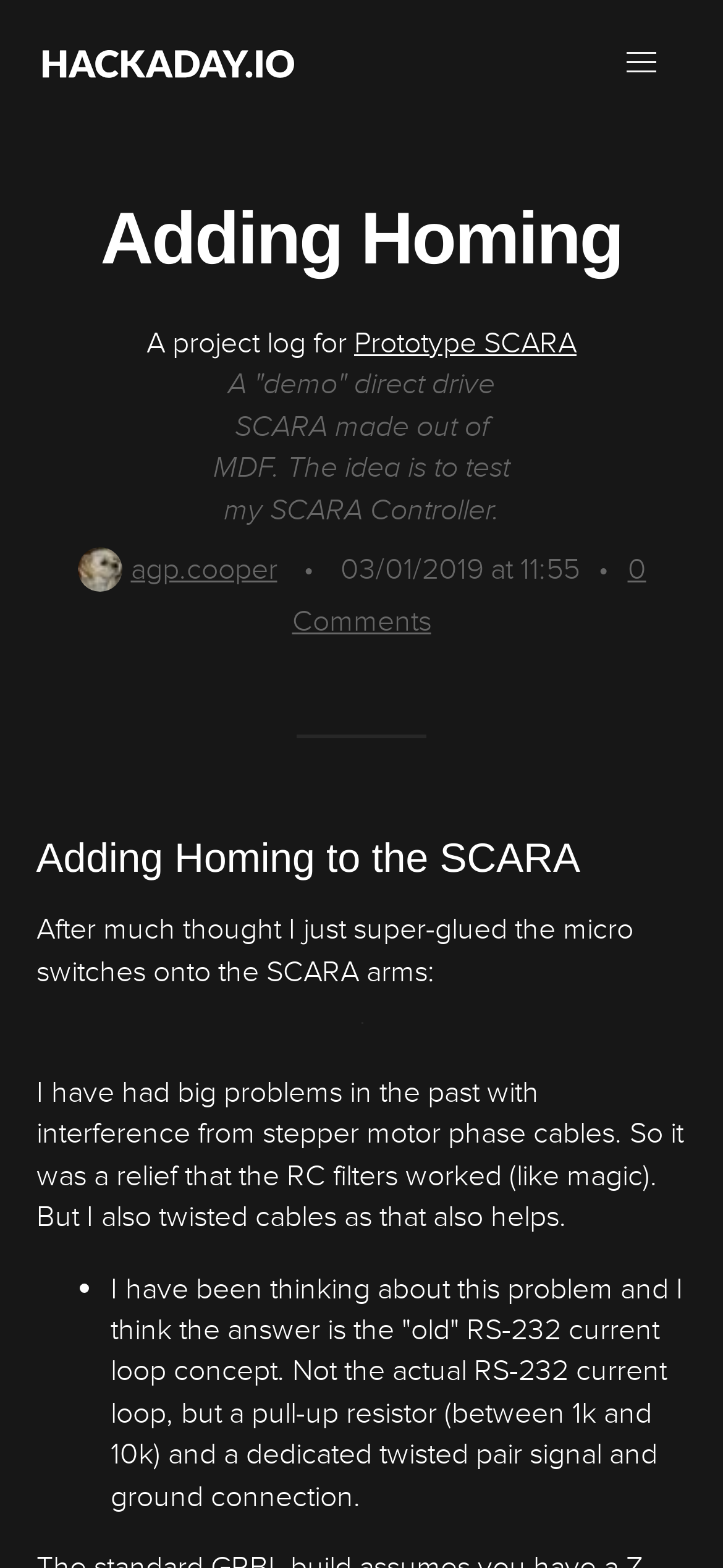What is the solution proposed?
Refer to the image and provide a thorough answer to the question.

The author thinks that the answer to the problem is the 'old' RS-232 current loop concept, specifically a pull-up resistor and a dedicated twisted pair signal and ground connection.